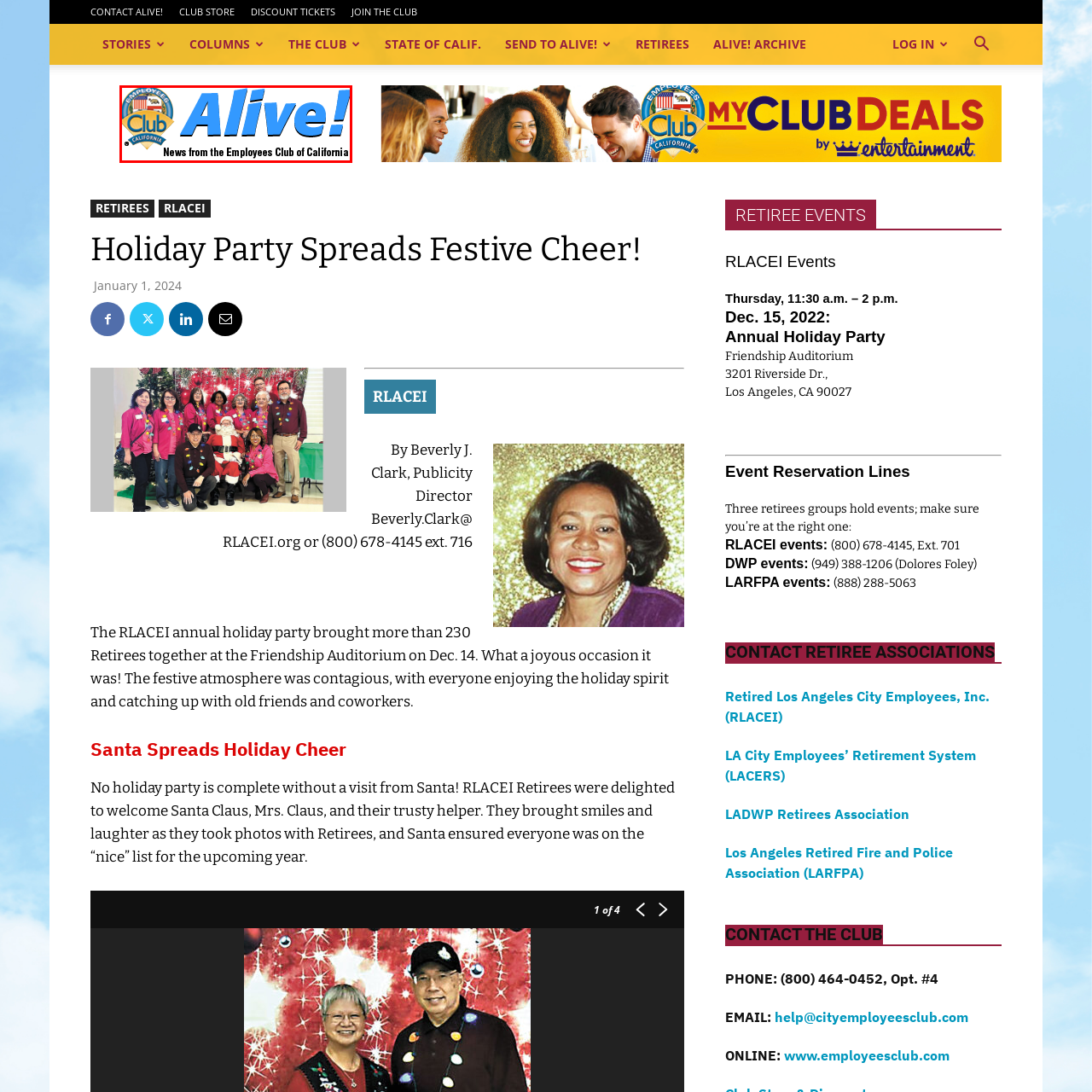What is featured below the word 'Alive!'?
Focus on the image highlighted by the red bounding box and deliver a thorough explanation based on what you see.

The logo is framed with a colorful emblem, and below the word 'Alive!' is a banner that reads 'News from the Employees Club of California'.